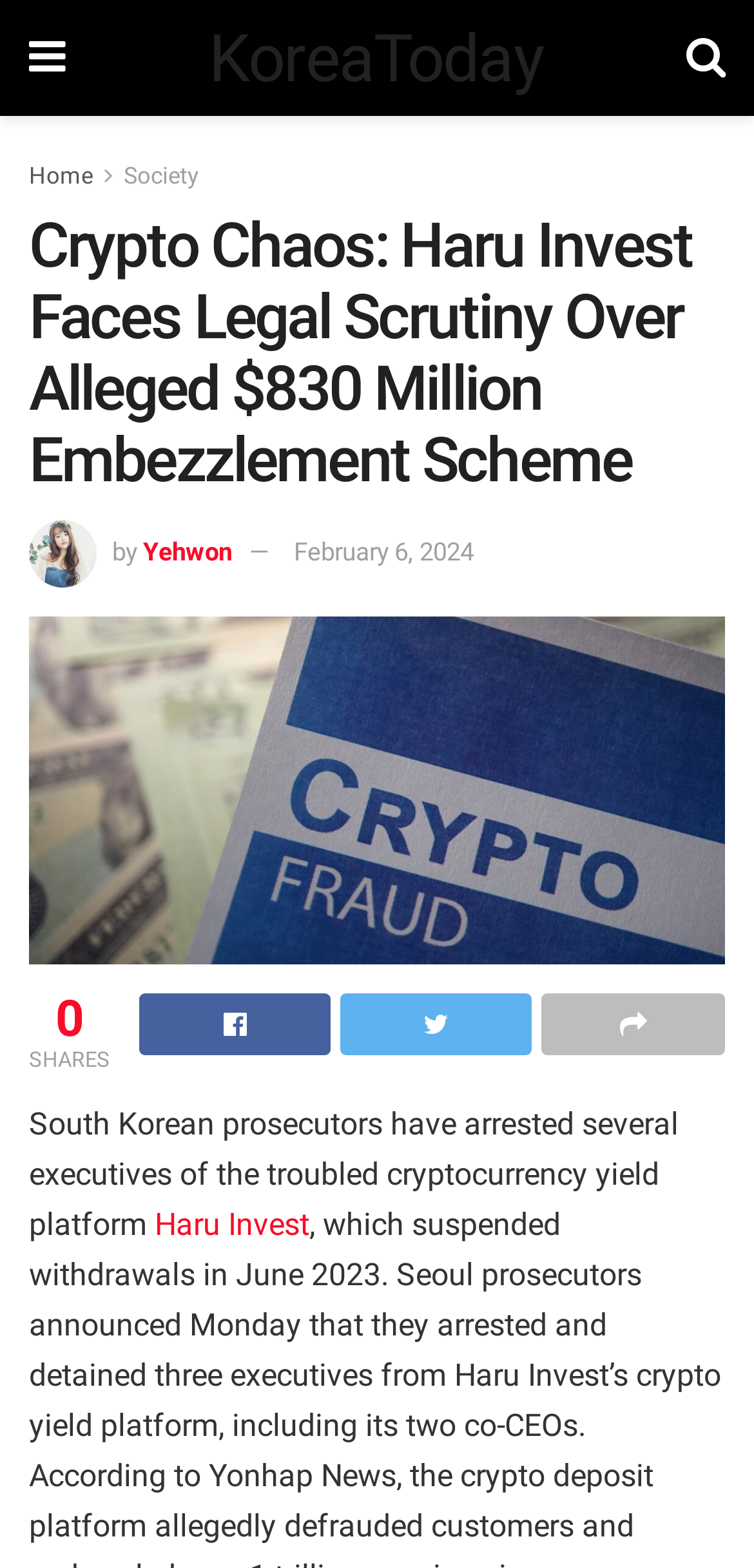Identify the bounding box coordinates of the clickable region required to complete the instruction: "view Haru Invest". The coordinates should be given as four float numbers within the range of 0 and 1, i.e., [left, top, right, bottom].

[0.205, 0.77, 0.41, 0.793]